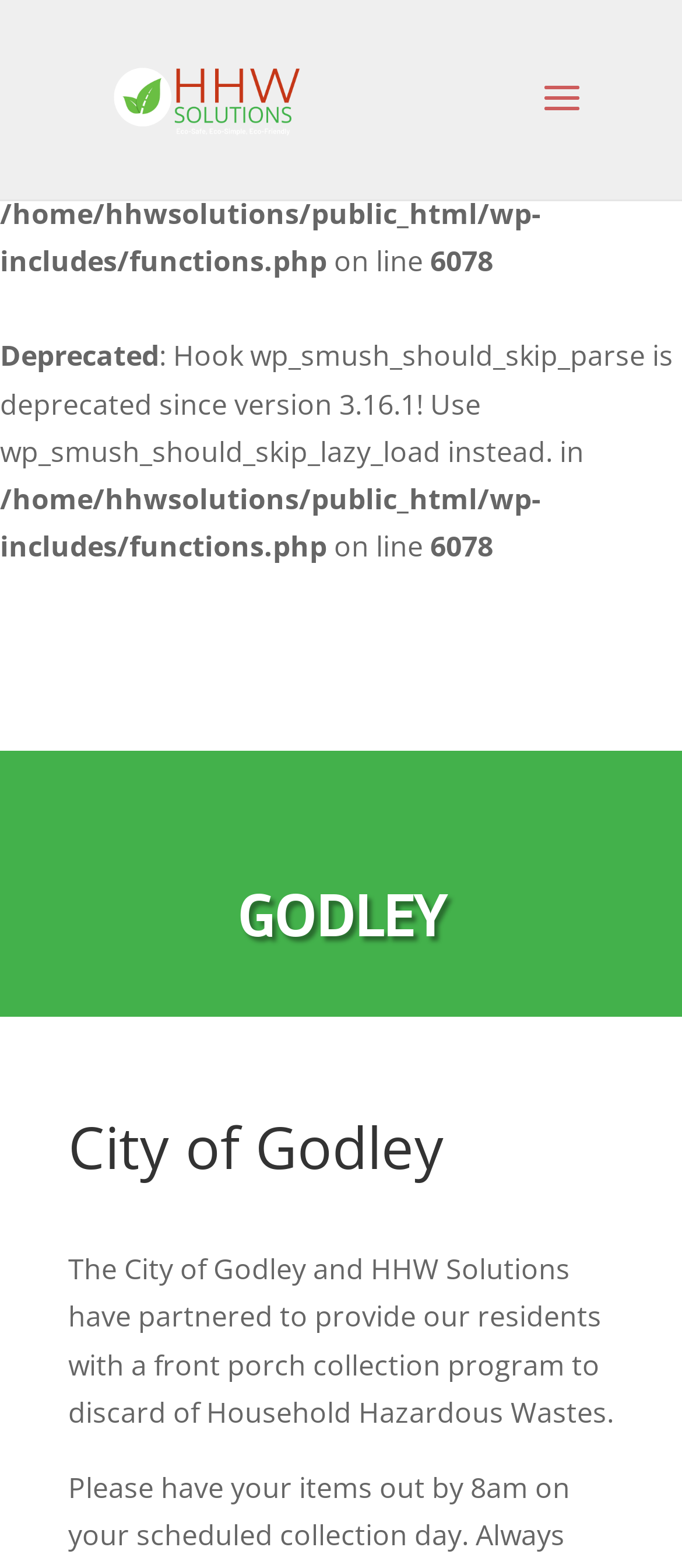Create a detailed description of the webpage's content and layout.

The webpage is about hazardous waste disposal services in Godley, specifically highlighting the partnership between the City of Godley and HHW Solutions. At the top, there is a logo of HHW Solutions, which is an image linked to the company's website. Below the logo, there is a prominent heading that reads "GODLEY" in a larger font size. 

Further down, there is a subheading that says "City of Godley" in a slightly smaller font size. Below this subheading, there is a paragraph of text that explains the partnership between the City of Godley and HHW Solutions, which provides a front porch collection program for household hazardous wastes. 

The webpage also contains some technical error messages at the very top, which are likely not intended for the general user. These messages are related to deprecated hooks and functions in the website's code.